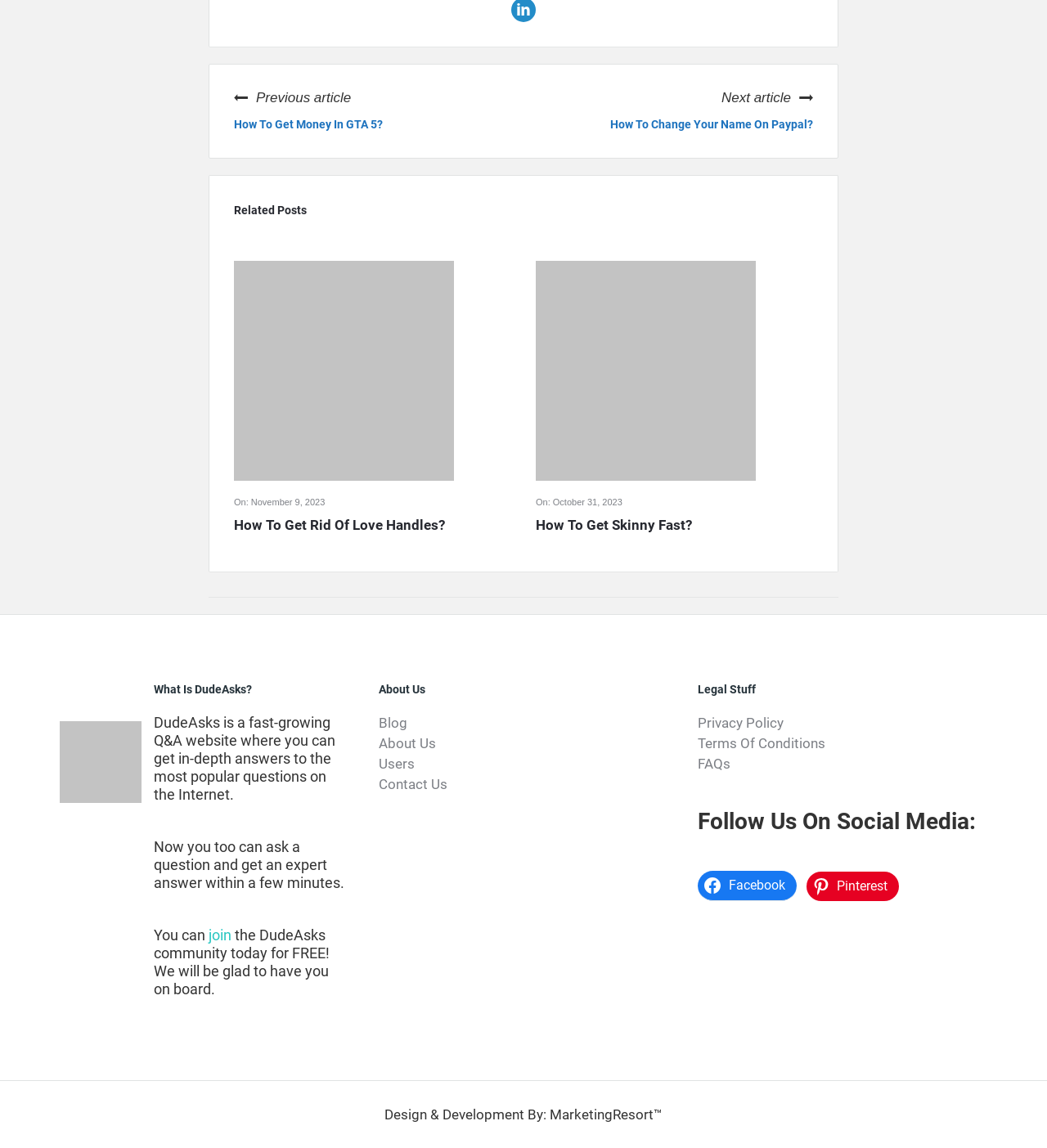Provide the bounding box coordinates for the specified HTML element described in this description: "alt="How To Get Skinny Fast?"". The coordinates should be four float numbers ranging from 0 to 1, in the format [left, top, right, bottom].

[0.512, 0.316, 0.722, 0.329]